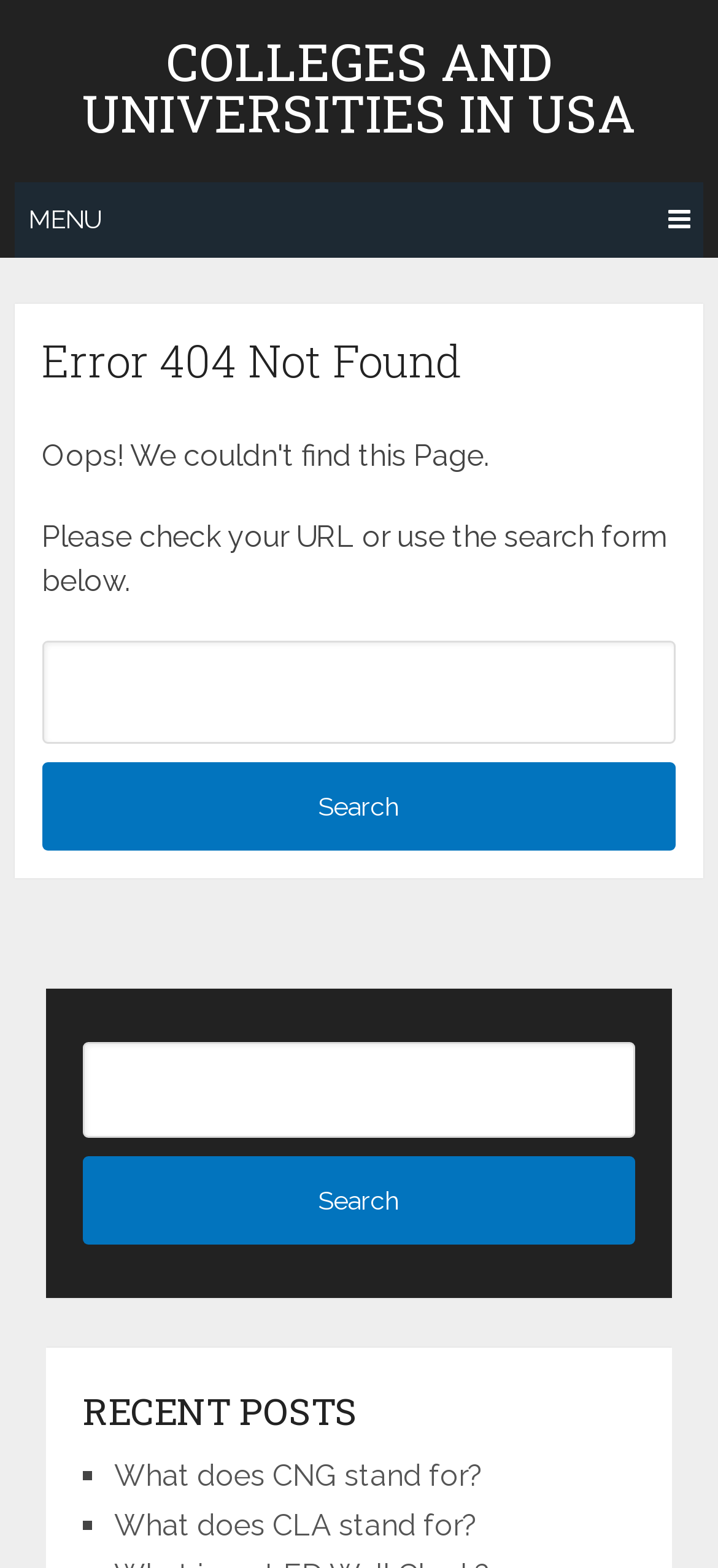Generate a detailed explanation of the webpage's features and information.

The webpage is about Colleges and Universities in the USA, with a prominent heading "COLLEGES AND UNIVERSITIES IN USA" at the top. Below this heading, there is a link to "MENU" with an icon. 

The main content of the page is an article section, which takes up most of the page. At the top of this section, there is a header with a heading "Error 404 Not Found", indicating that the page was not found. Below this, there is a paragraph of text stating "Please check your URL or use the search form below." 

Underneath this text, there are two search forms, each consisting of a textbox and a "Search" button. The first search form is located near the top of the article section, while the second one is located near the middle of the section.

Further down the article section, there is a heading "RECENT POSTS". Below this heading, there are two list items, each consisting of a bullet point and a link to a recent post. The first post is titled "What does CNG stand for?" and the second post is titled "What does CLA stand for?".